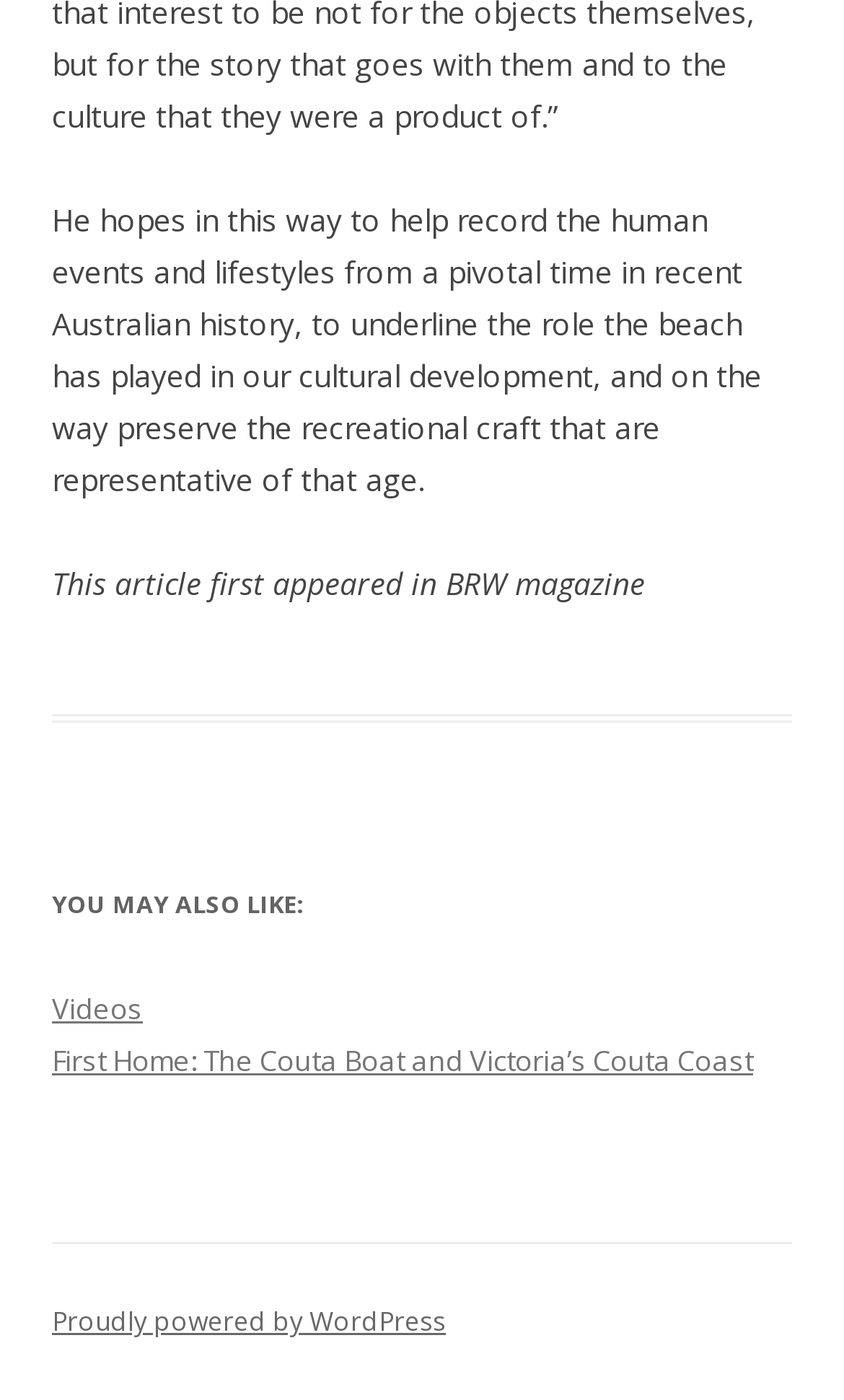What platform powers this website?
Respond to the question with a well-detailed and thorough answer.

The link 'Proudly powered by WordPress' at the bottom of the page indicates that this website is powered by WordPress.